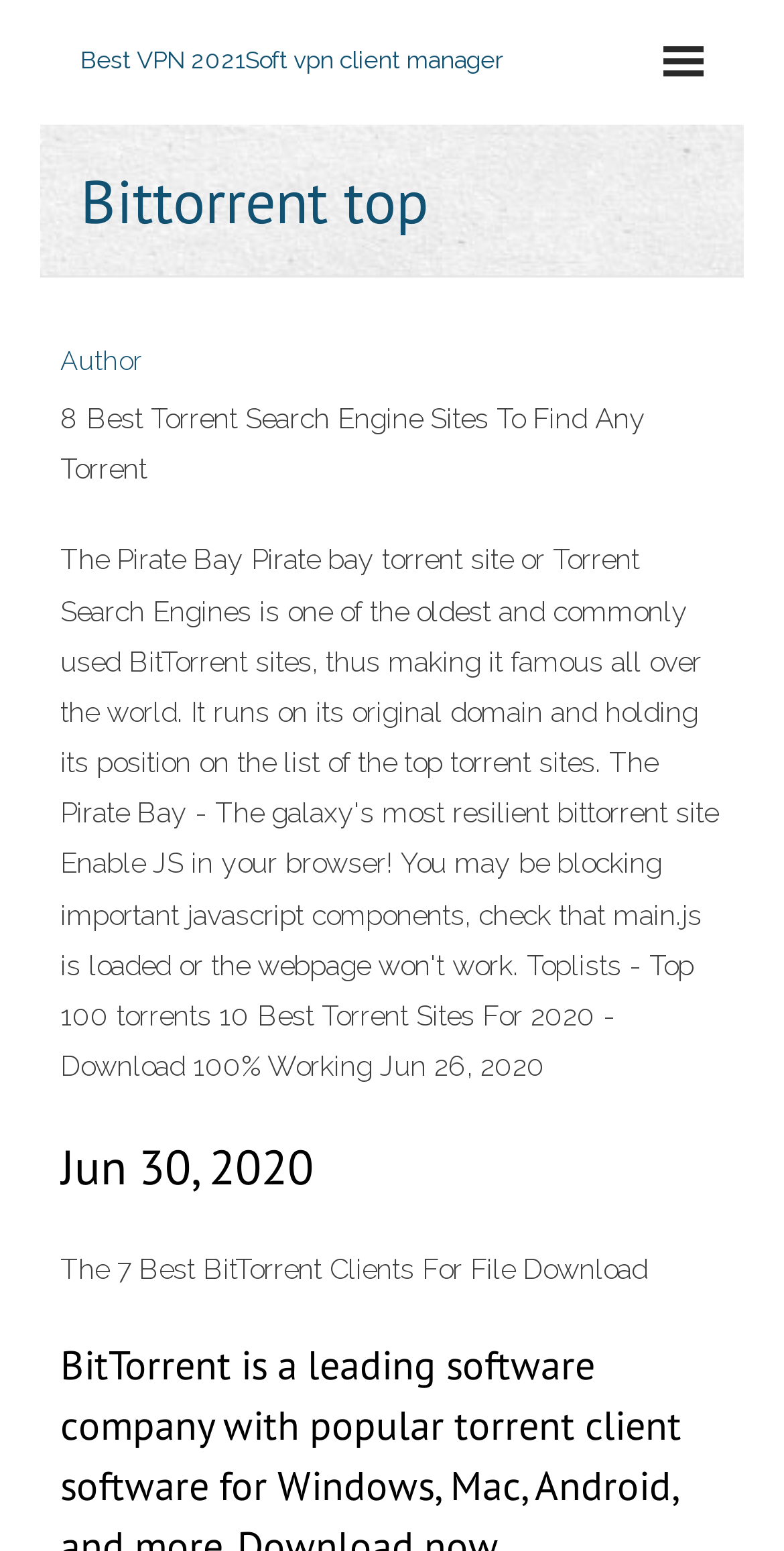Utilize the details in the image to give a detailed response to the question: What is the recommended VPN client?

I found the recommended VPN client by looking at the link element with the text 'Best VPN 2021Soft vpn client manager', which is likely to be the recommended VPN client.